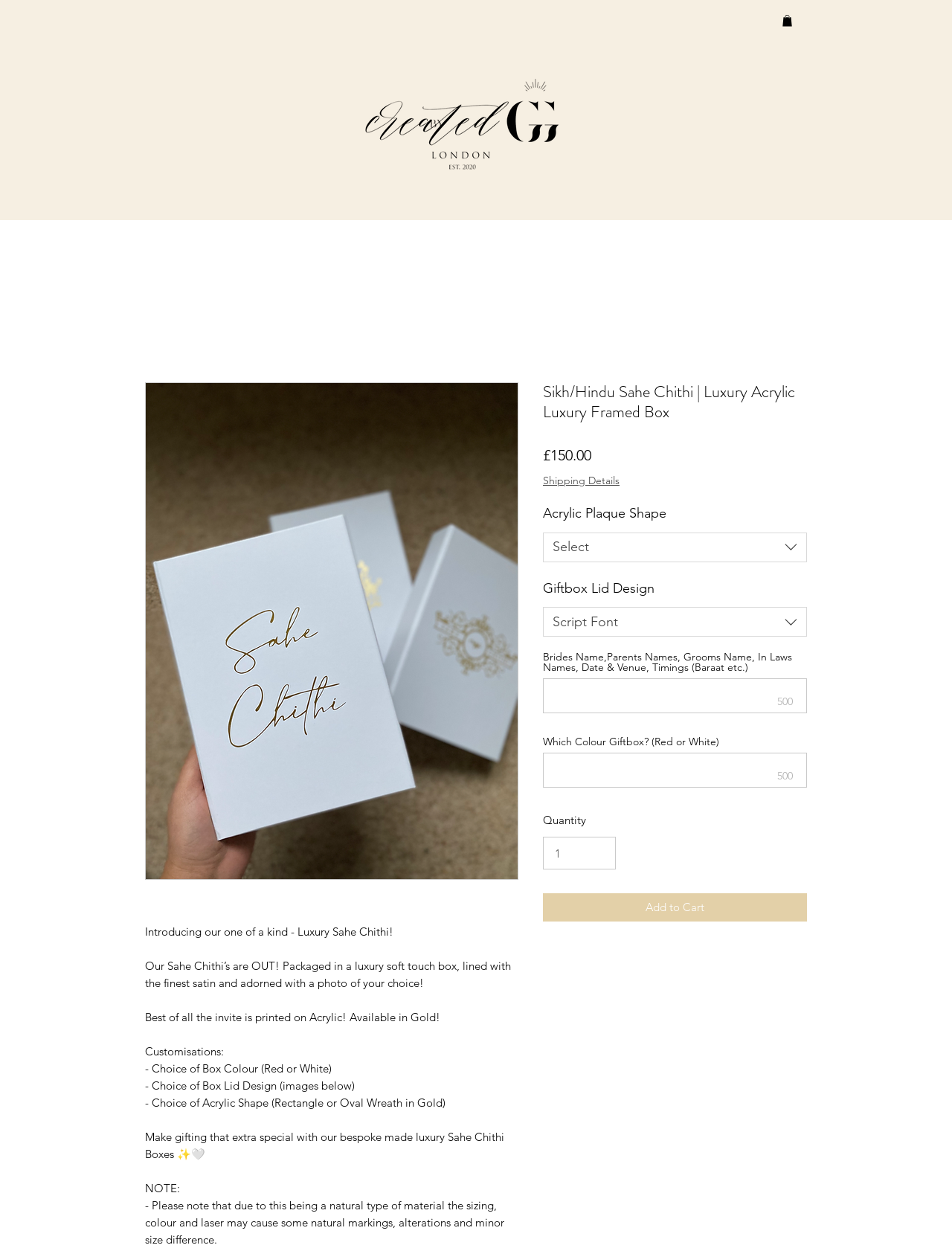Extract the main headline from the webpage and generate its text.

NOW BOOKING 2024 WEDDING INVITE CLIENTS